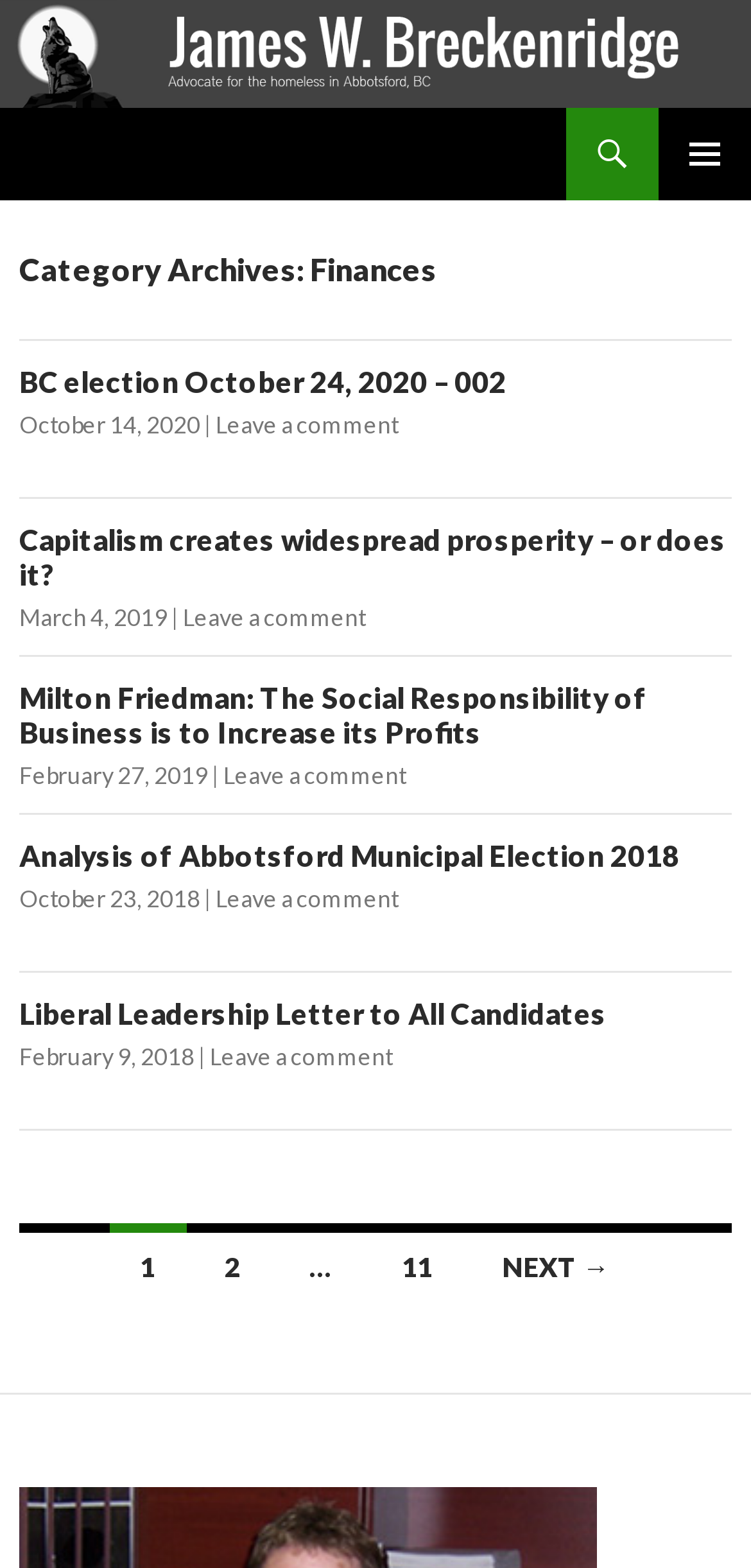What is the title of the first article?
Please ensure your answer is as detailed and informative as possible.

The title of the first article can be found in the first article element, where it says 'BC election October 24, 2020 – 002' in a heading element.